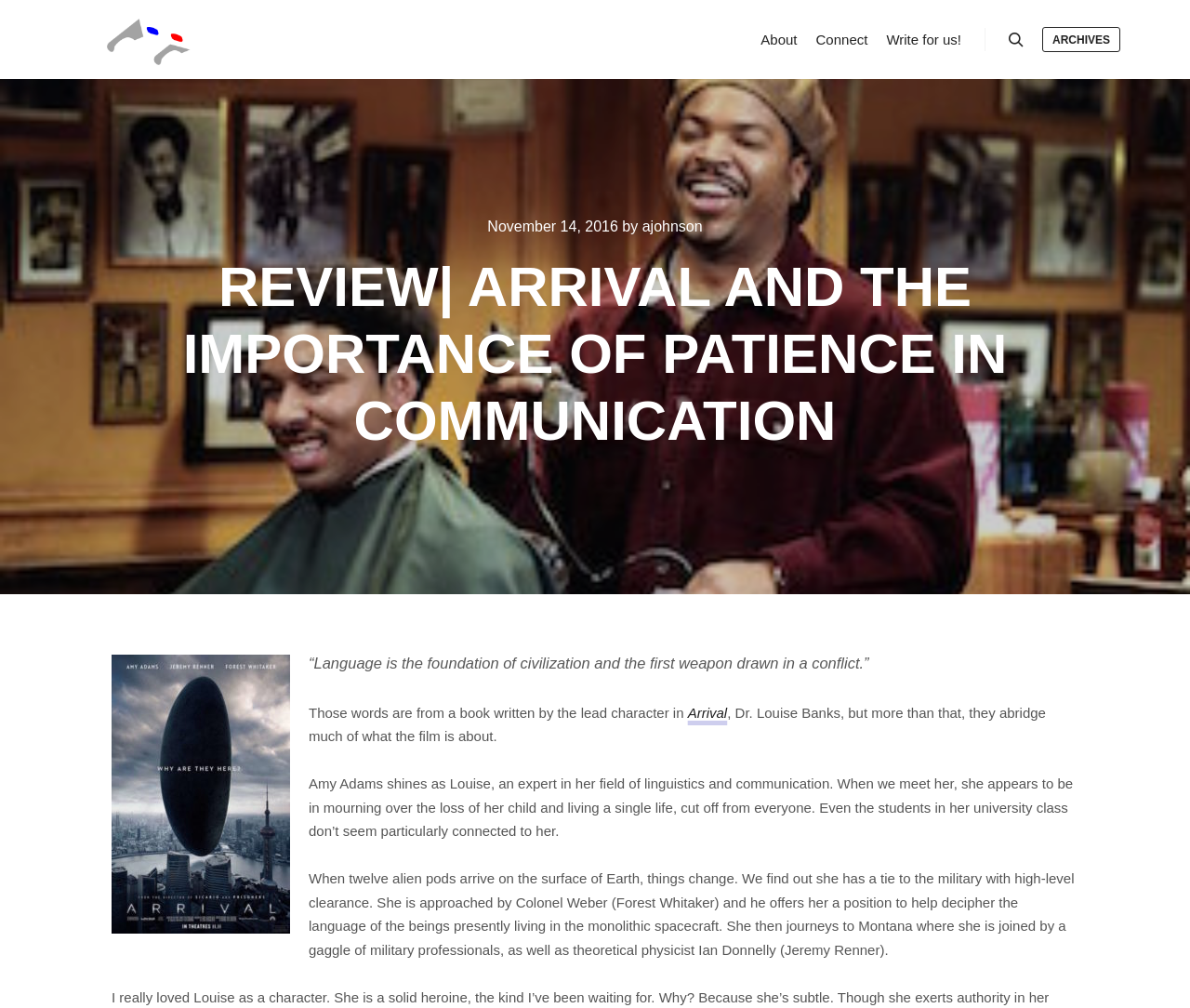Offer a thorough description of the webpage.

The webpage is a review of the movie "Arrival" and its importance in communication. At the top, there is a navigation bar with links to "Redeeming Culture", "About", "Connect", "Write for us!", and "ARCHIVES". On the right side of the navigation bar, there is a search button with a magnifying glass icon. 

Below the navigation bar, there is a timestamp indicating the publication date of the review, "November 14, 2016", followed by the author's name, "ajohnson". 

The main content of the review is headed by a title, "REVIEW| ARRIVAL AND THE IMPORTANCE OF PATIENCE IN COMMUNICATION", which is accompanied by a poster image of the movie "Arrival" on the left side. 

The review begins with a quote about language and civilization, followed by a brief introduction to the movie's plot and its main character, Dr. Louise Banks, played by Amy Adams. The text then describes Dr. Banks' character, her expertise in linguistics, and her personal life before the arrival of the aliens. 

As the review progresses, it discusses the plot further, including the arrival of the alien pods, Dr. Banks' involvement with the military, and her collaboration with theoretical physicist Ian Donnelly to decipher the aliens' language.